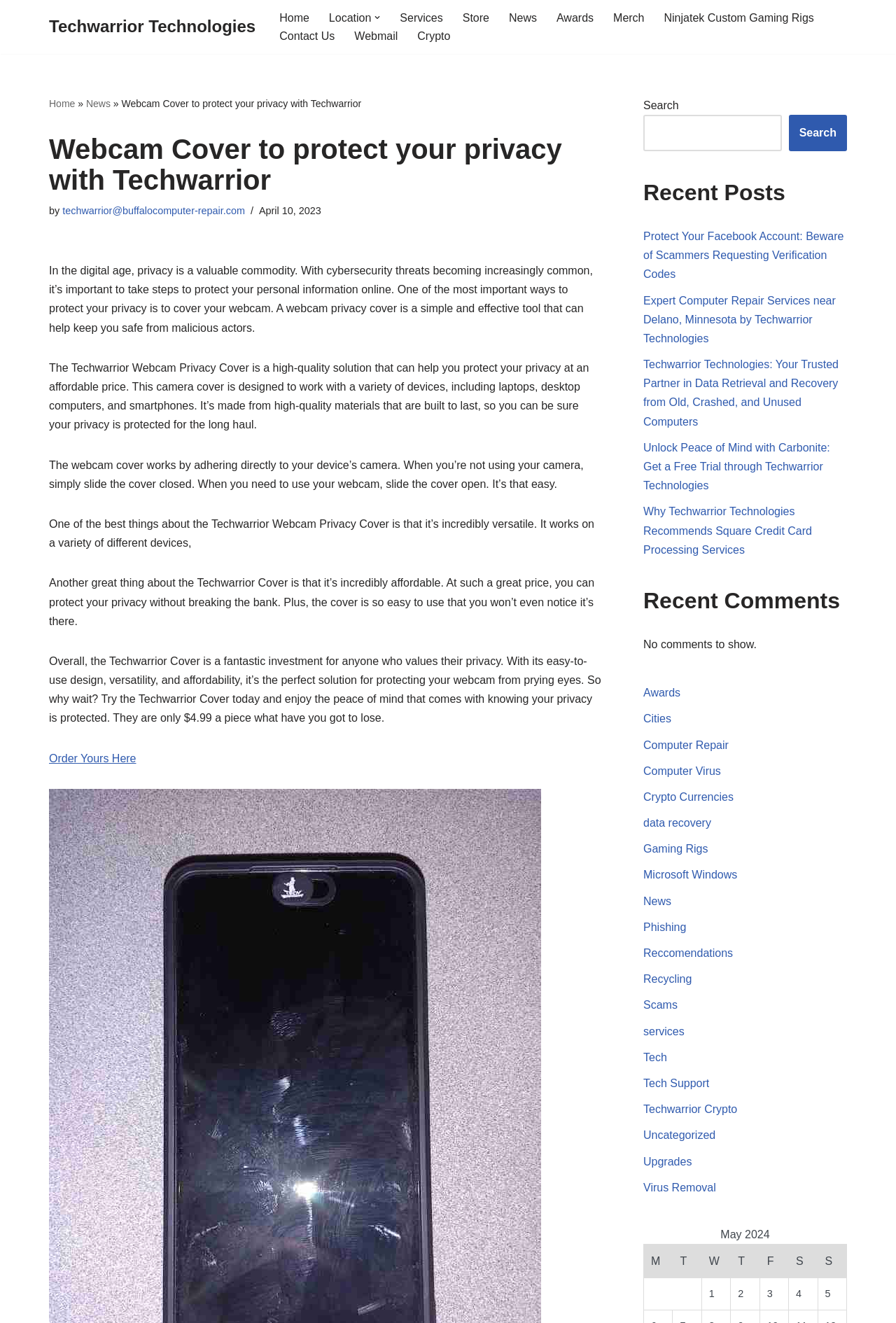Give a full account of the webpage's elements and their arrangement.

This webpage is about Techwarrior Webcam Cover, a product designed to protect users' privacy by covering their camera when not in use. At the top of the page, there is a navigation menu with links to various sections, including Home, Location, Services, Store, News, Awards, Merch, and Contact Us. Below the navigation menu, there is a heading that reads "Webcam Cover to protect your privacy with Techwarrior".

The main content of the page is divided into several sections. The first section explains the importance of protecting one's privacy in the digital age and introduces the Techwarrior Webcam Privacy Cover as a simple and effective solution. The cover is described as a high-quality product that works with various devices, including laptops, desktop computers, and smartphones.

The next section highlights the versatility and affordability of the Techwarrior Cover, emphasizing its ease of use and value for money. The cover is priced at $4.99, and users are encouraged to try it out.

On the right side of the page, there is a search bar and a section titled "Recent Posts", which lists several links to news articles and blog posts related to computer security, data recovery, and technology. Below this section, there is a heading titled "Recent Comments", but it appears that there are no comments to display.

Further down the page, there is a list of links to various categories, including Awards, Cities, Computer Repair, Computer Virus, Crypto Currencies, and more. At the very bottom of the page, there is a table with a calendar layout, but it appears to be empty.